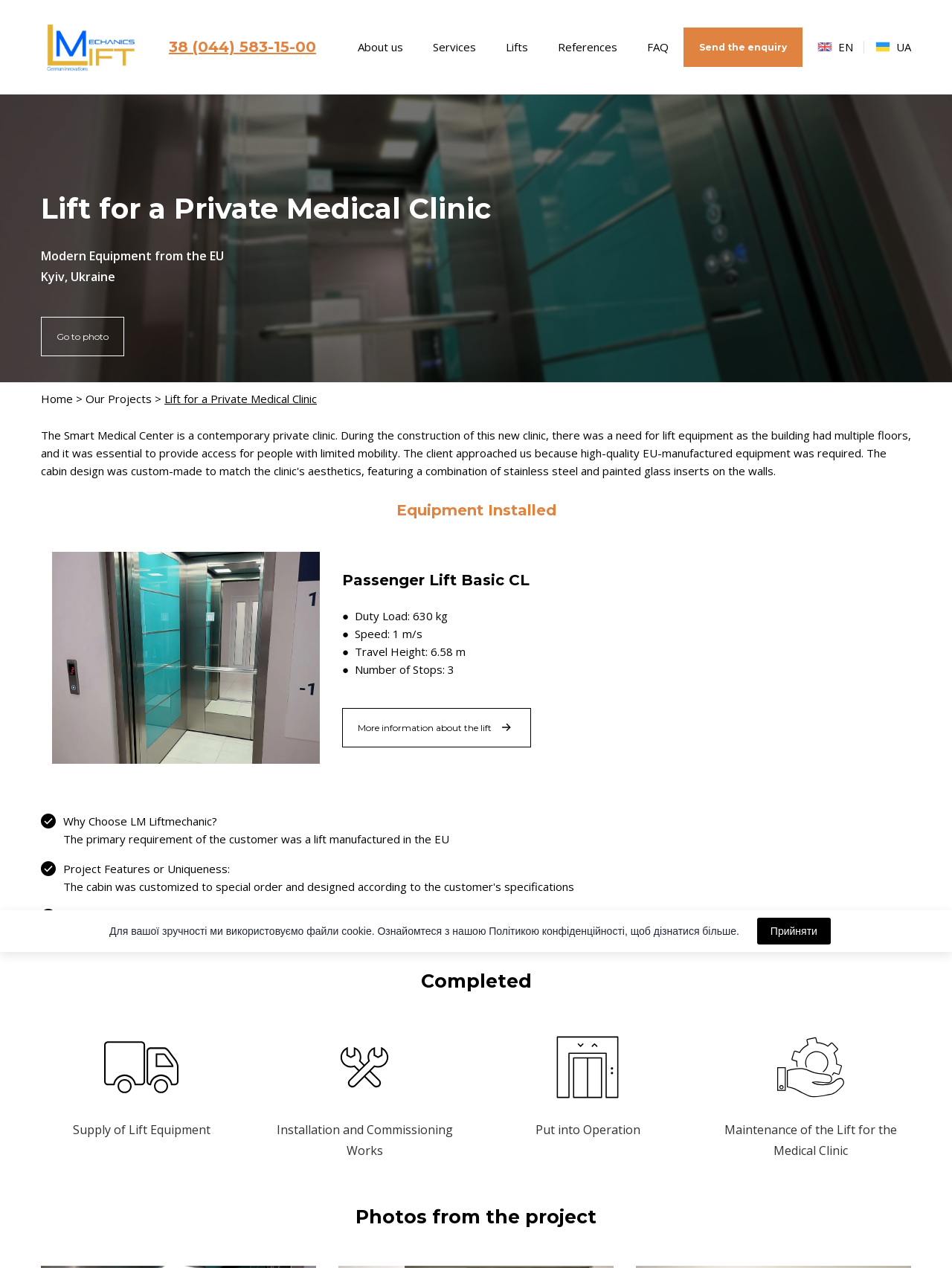Identify the bounding box of the UI component described as: "38 (044) 583-15-00".

[0.177, 0.03, 0.332, 0.044]